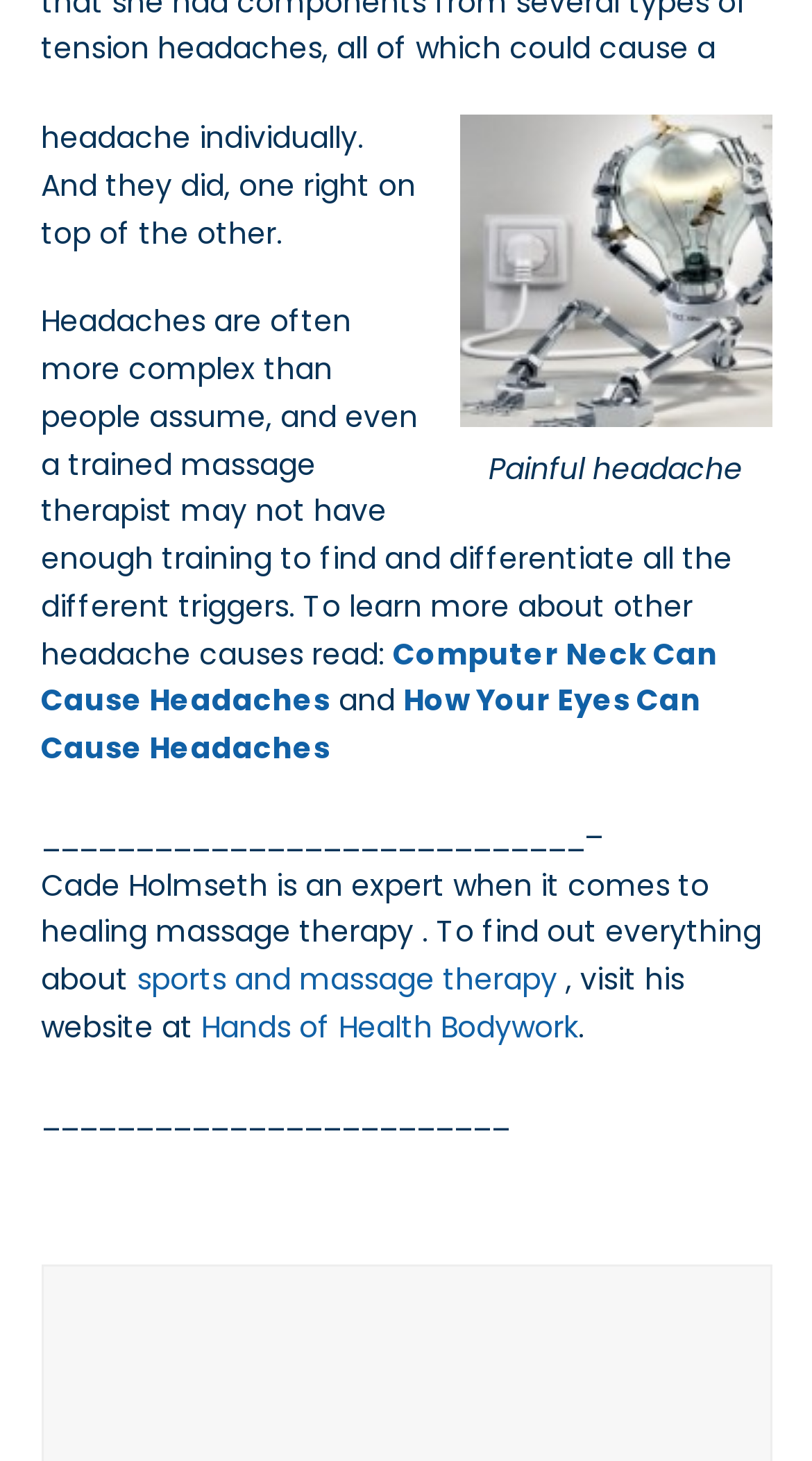What is the profession of Cade Holmseth?
Please ensure your answer is as detailed and informative as possible.

According to the text, Cade Holmseth is an expert in healing massage therapy, which implies that his profession is a massage therapist.